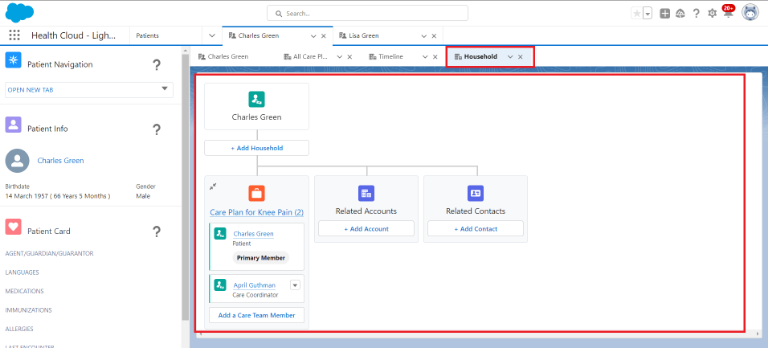Analyze the image and describe all the key elements you observe.

The image illustrates a user interface from the Health Cloud platform, specifically showcasing the "Household" tab related to patient management. Within this view, it highlights the profile of a patient named Charles Green, including key details such as his age and primary status as a member of the household. The interface includes sections for adding and managing related accounts and contacts, emphasizing the collaborative aspect of care by allowing the addition of care coordinators or team members. This layout is designed to streamline information accessibility and enhance communication among healthcare providers, ensuring coordinated care delivery. The inclusion of the care plan for knee pain provides context for the patient’s current health initiatives, making it easier for care coordinators to track and update relevant health information.